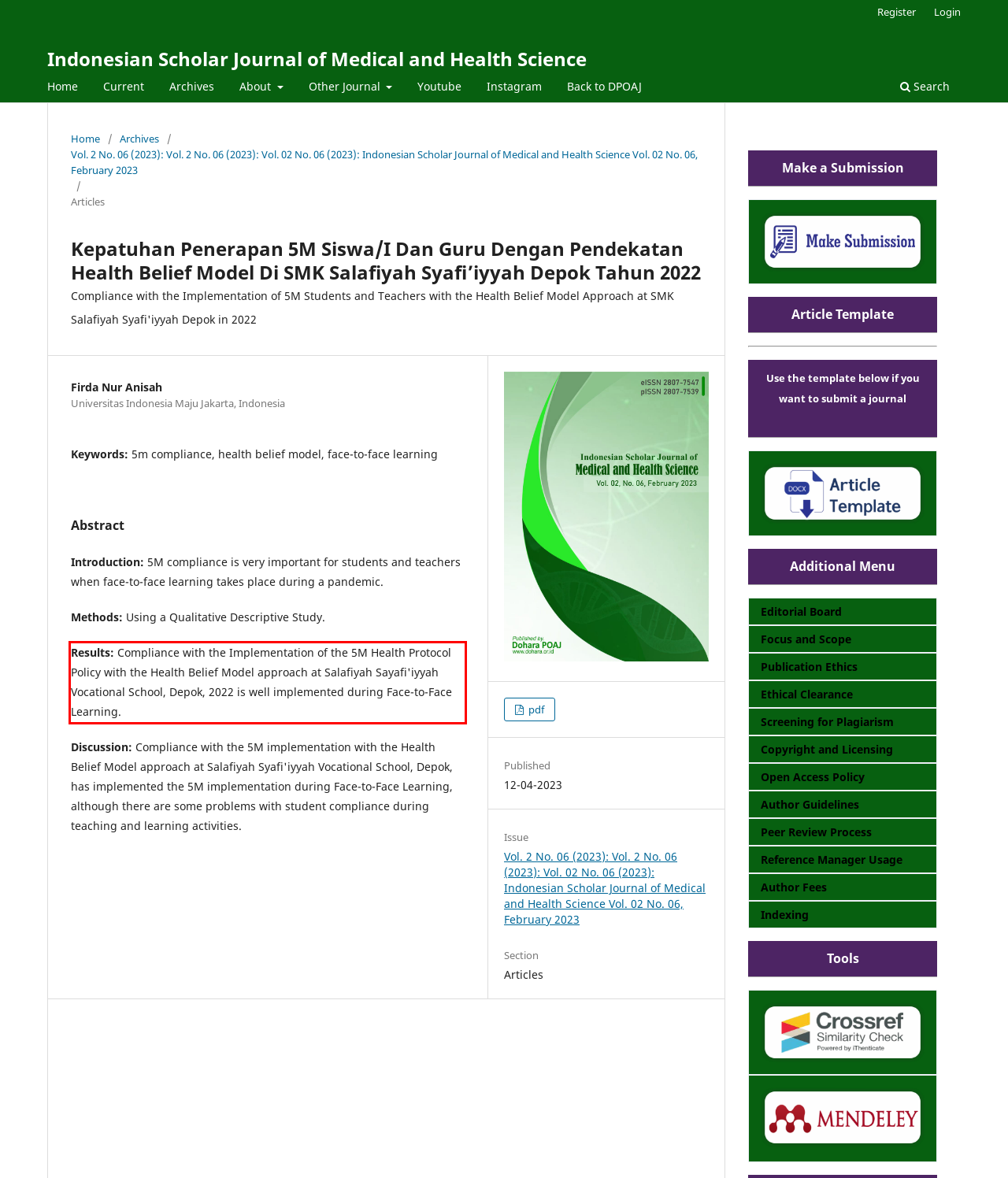Identify and extract the text within the red rectangle in the screenshot of the webpage.

Results: Compliance with the Implementation of the 5M Health Protocol Policy with the Health Belief Model approach at Salafiyah Sayafi'iyyah Vocational School, Depok, 2022 is well implemented during Face-to-Face Learning.